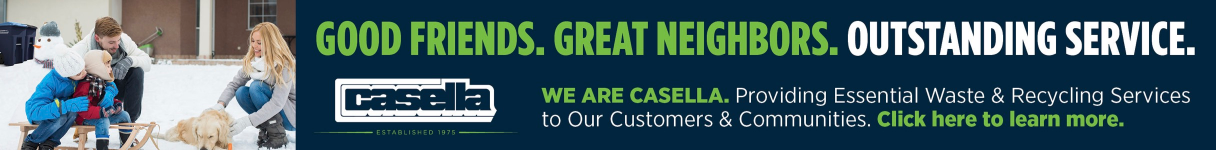What is the breed of the dog in the image?
With the help of the image, please provide a detailed response to the question.

The image features a playful dog, which is described as a golden retriever, kneeling beside one of the children, adding to the festive winter atmosphere.